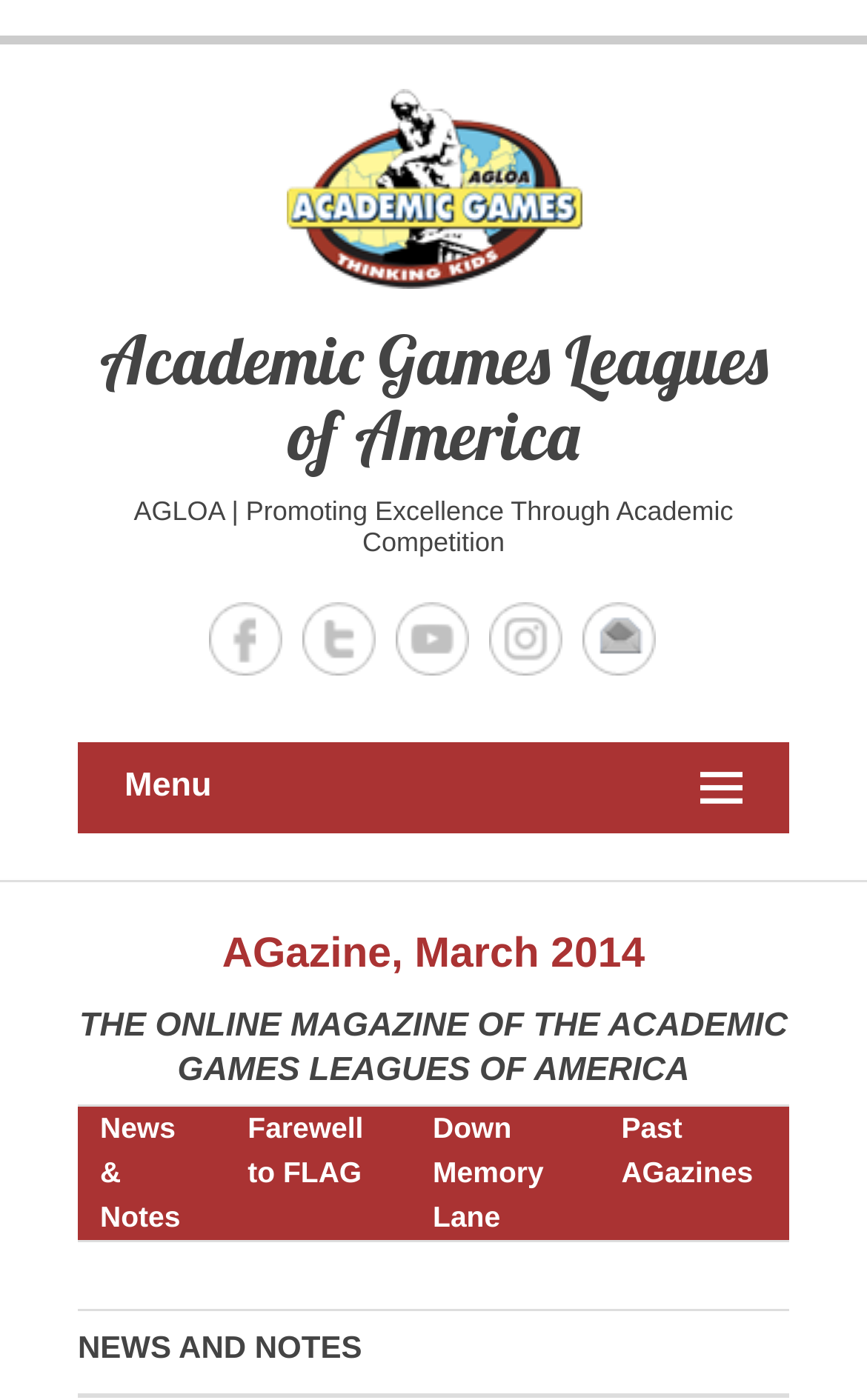What is the subtitle of the online magazine?
Please give a detailed answer to the question using the information shown in the image.

The subtitle of the online magazine can be found in the menu section, where it is written as 'THE ONLINE MAGAZINE OF THE ACADEMIC GAMES LEAGUES OF AMERICA' in a heading format.